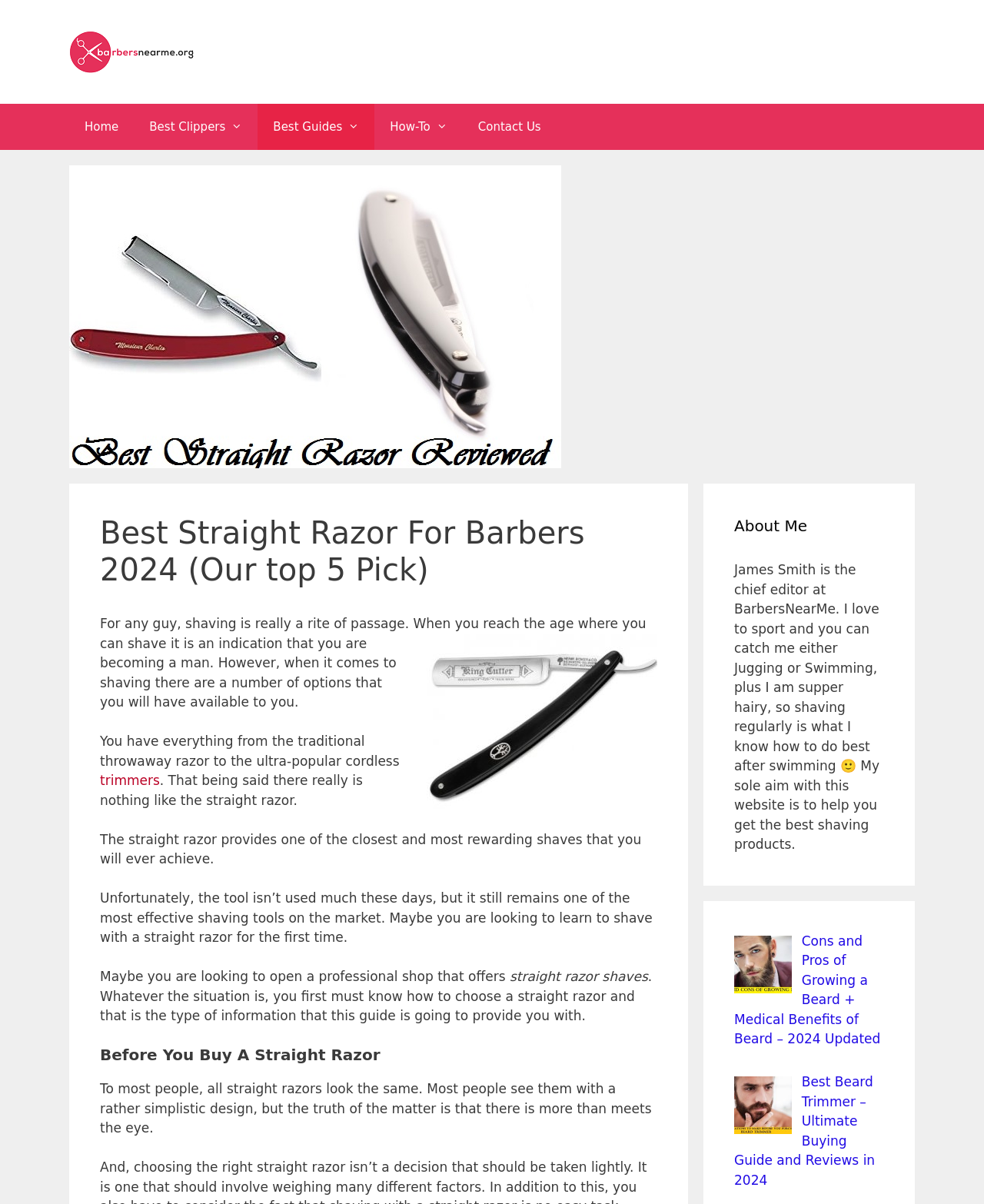Find the bounding box coordinates of the element to click in order to complete this instruction: "View the 'Best Straight Razor For Barbers' image". The bounding box coordinates must be four float numbers between 0 and 1, denoted as [left, top, right, bottom].

[0.07, 0.137, 0.57, 0.389]